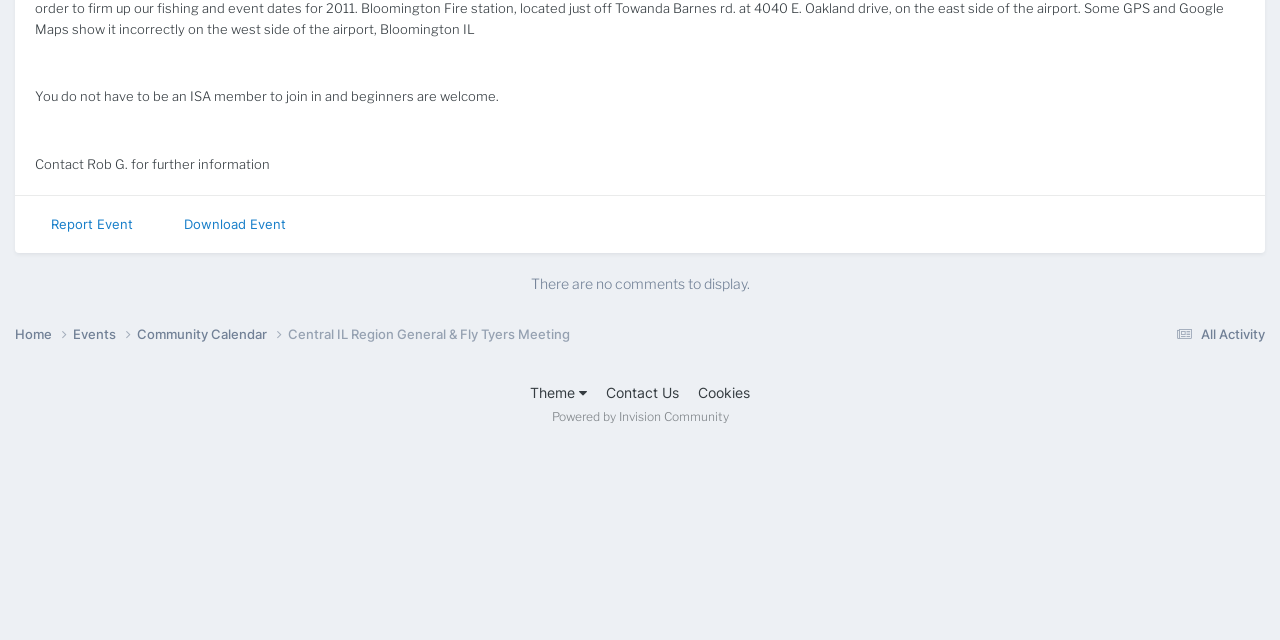Identify and provide the bounding box for the element described by: "Theme".

[0.414, 0.599, 0.459, 0.626]